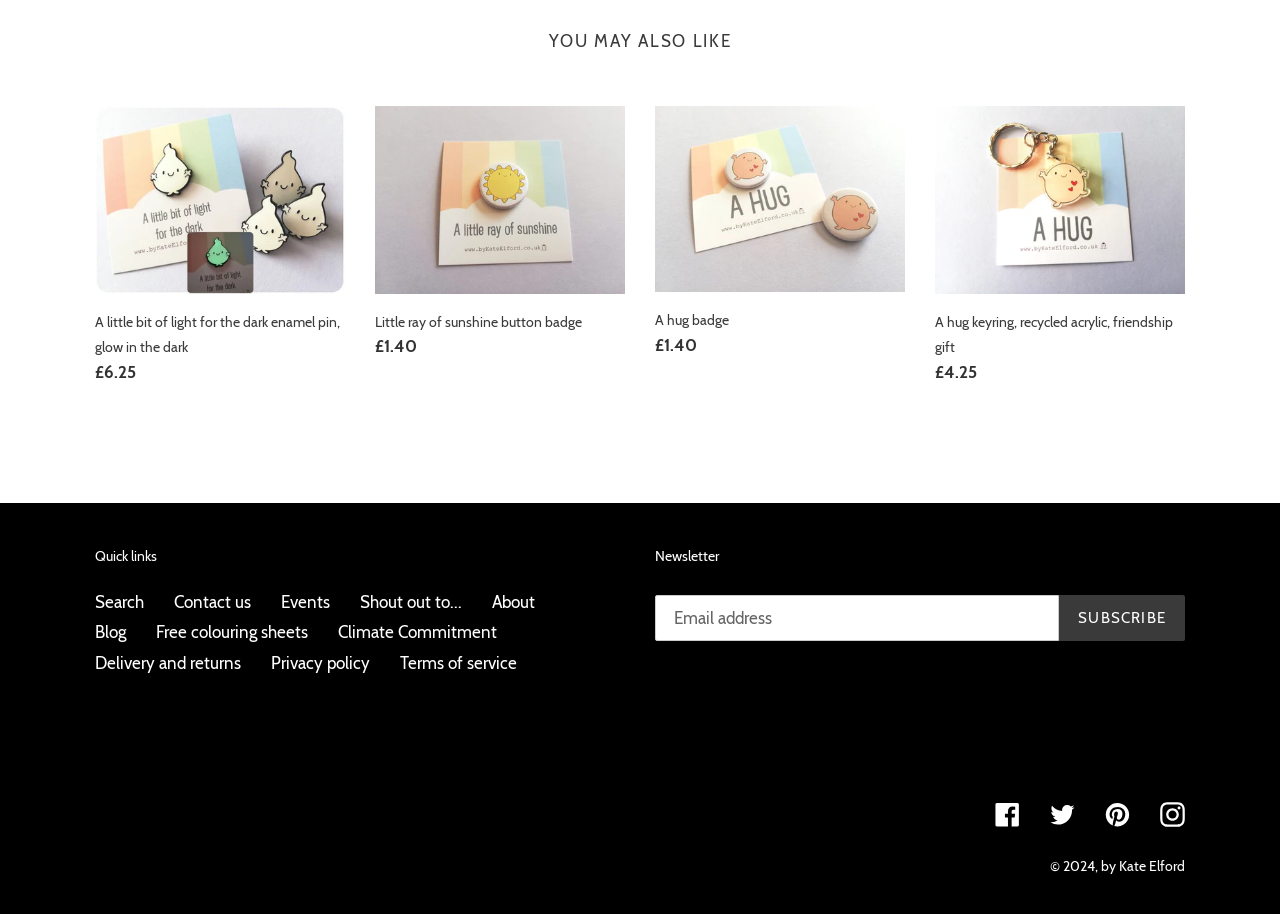Please identify the bounding box coordinates of the clickable element to fulfill the following instruction: "Subscribe to the newsletter". The coordinates should be four float numbers between 0 and 1, i.e., [left, top, right, bottom].

[0.827, 0.651, 0.926, 0.701]